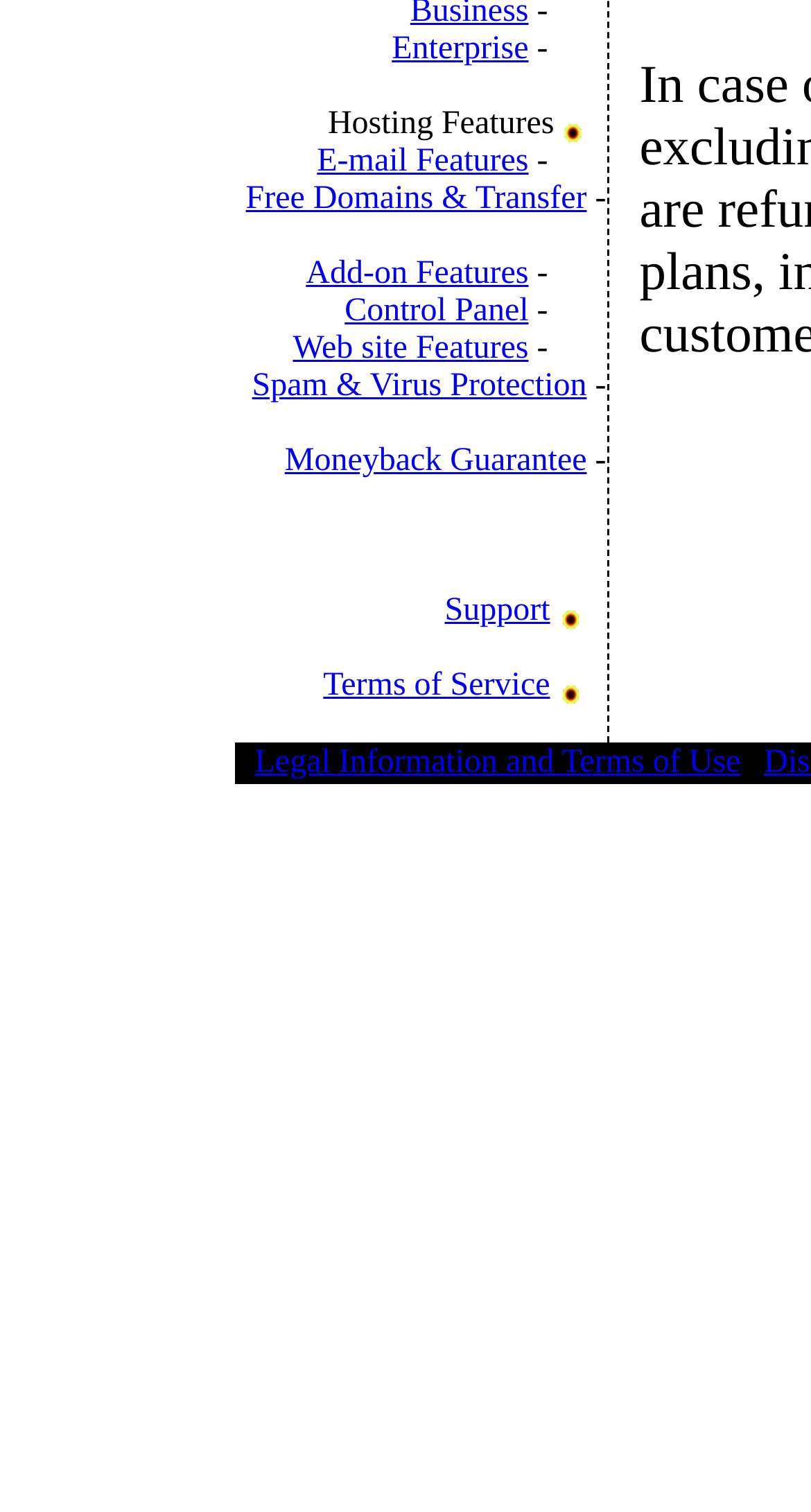Calculate the bounding box coordinates for the UI element based on the following description: "Add-on Features". Ensure the coordinates are four float numbers between 0 and 1, i.e., [left, top, right, bottom].

[0.377, 0.169, 0.652, 0.193]